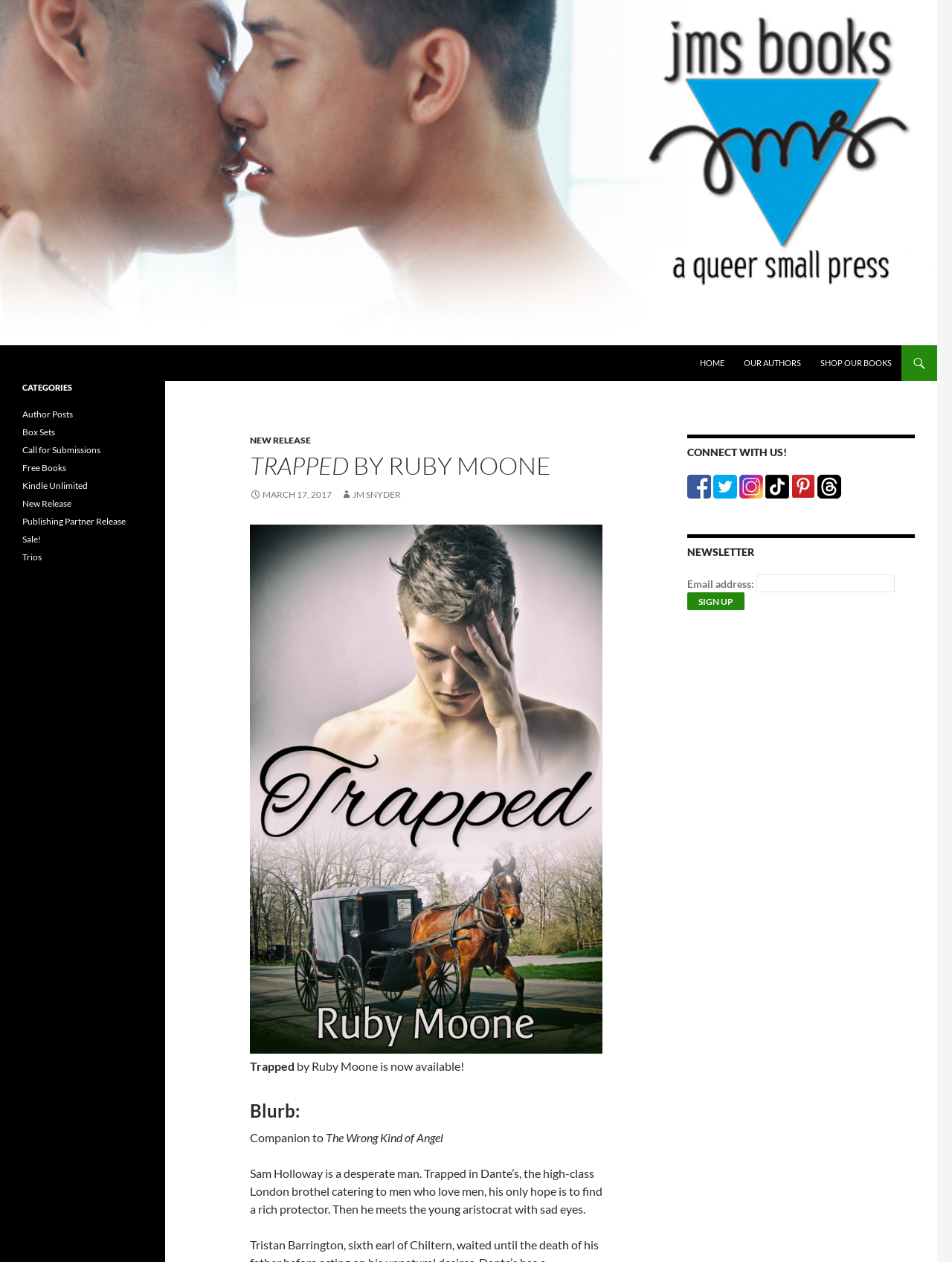Using the information in the image, give a comprehensive answer to the question: 
What is the name of the author?

I found the answer by looking at the link element with the text ' JM SNYDER' which is located near the book title, indicating that it is the author of the book.